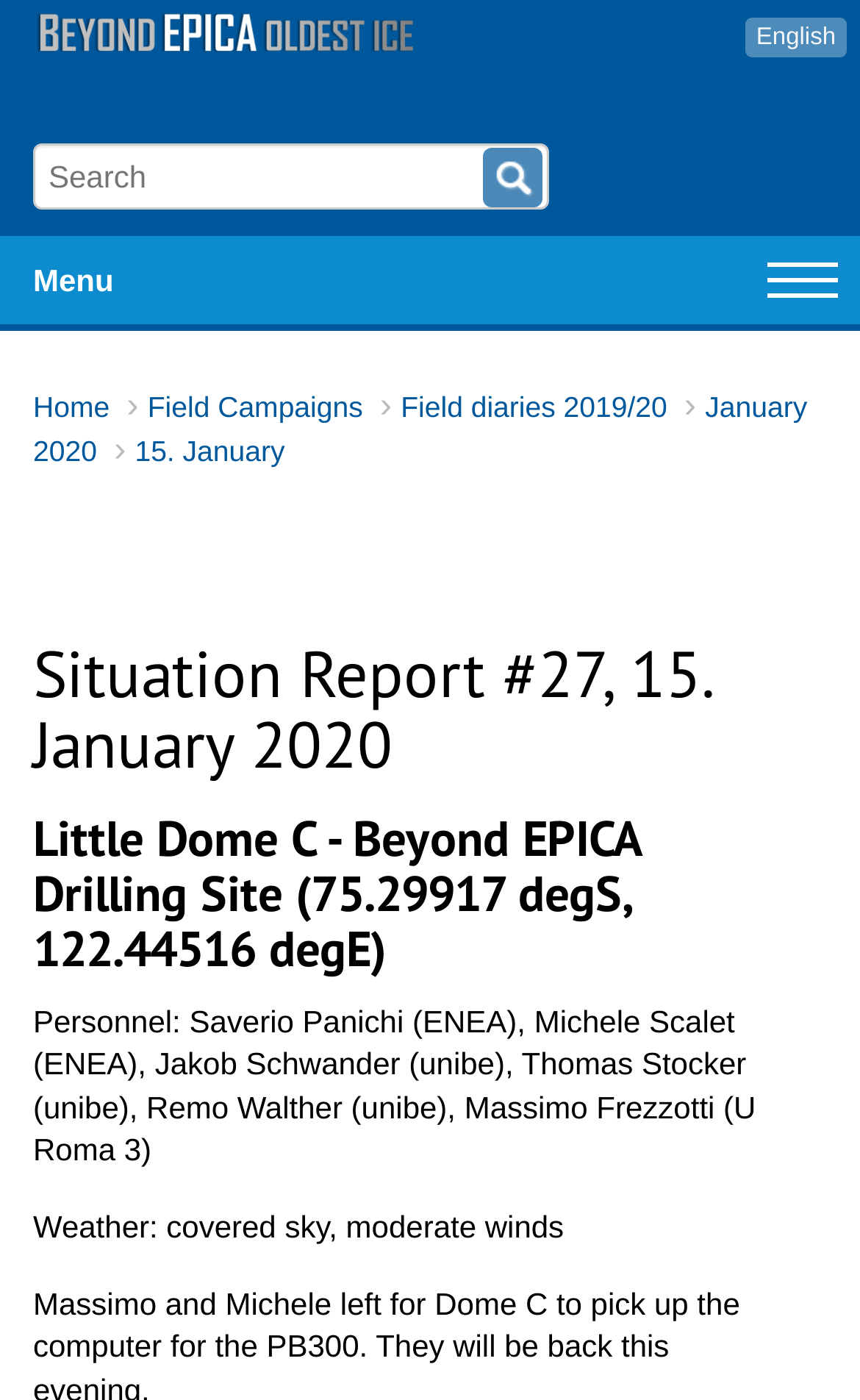Please give a succinct answer to the question in one word or phrase:
What is the weather condition?

covered sky, moderate winds